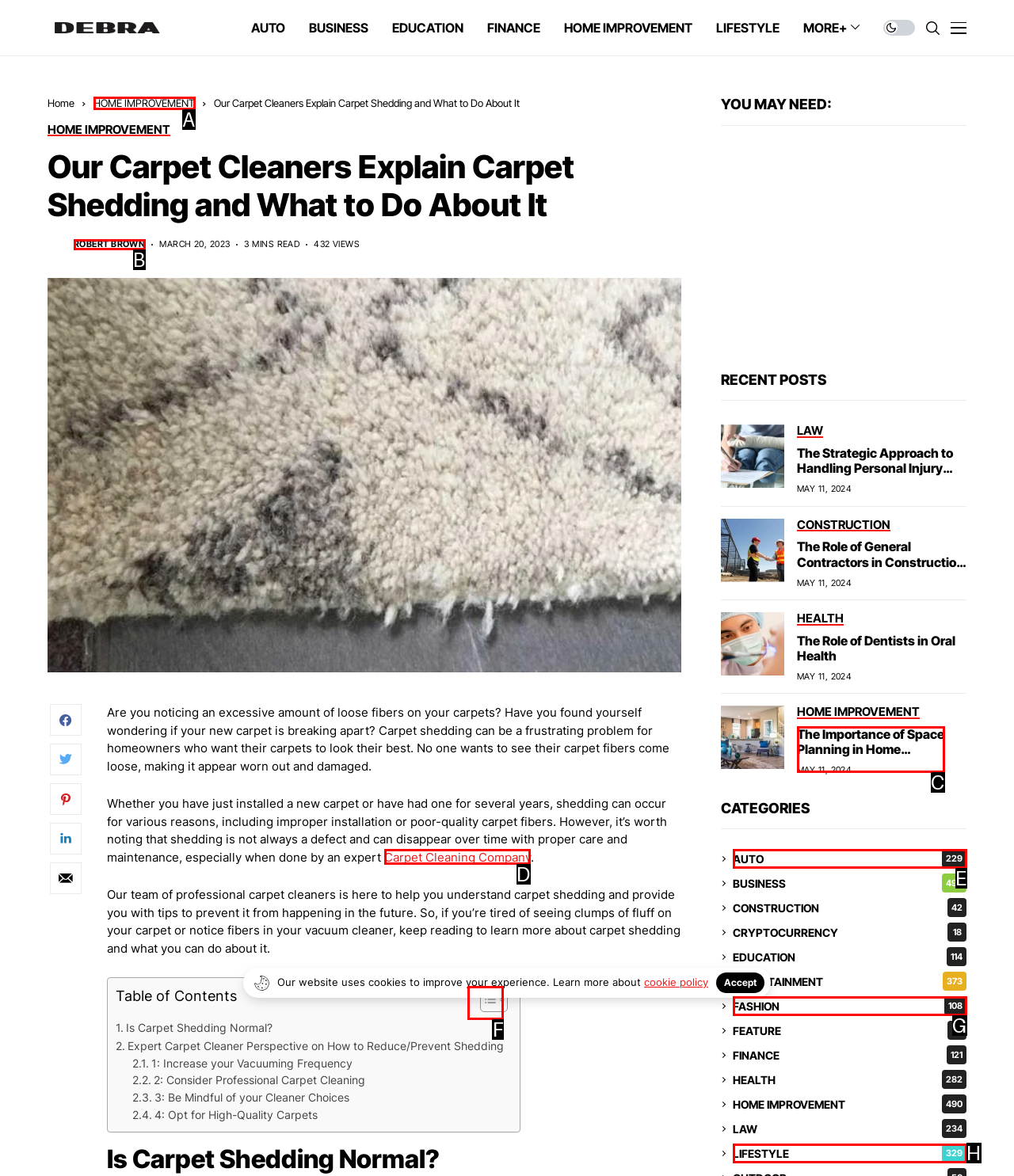Identify the correct option to click in order to complete this task: Get tips from expert carpet cleaners
Answer with the letter of the chosen option directly.

D